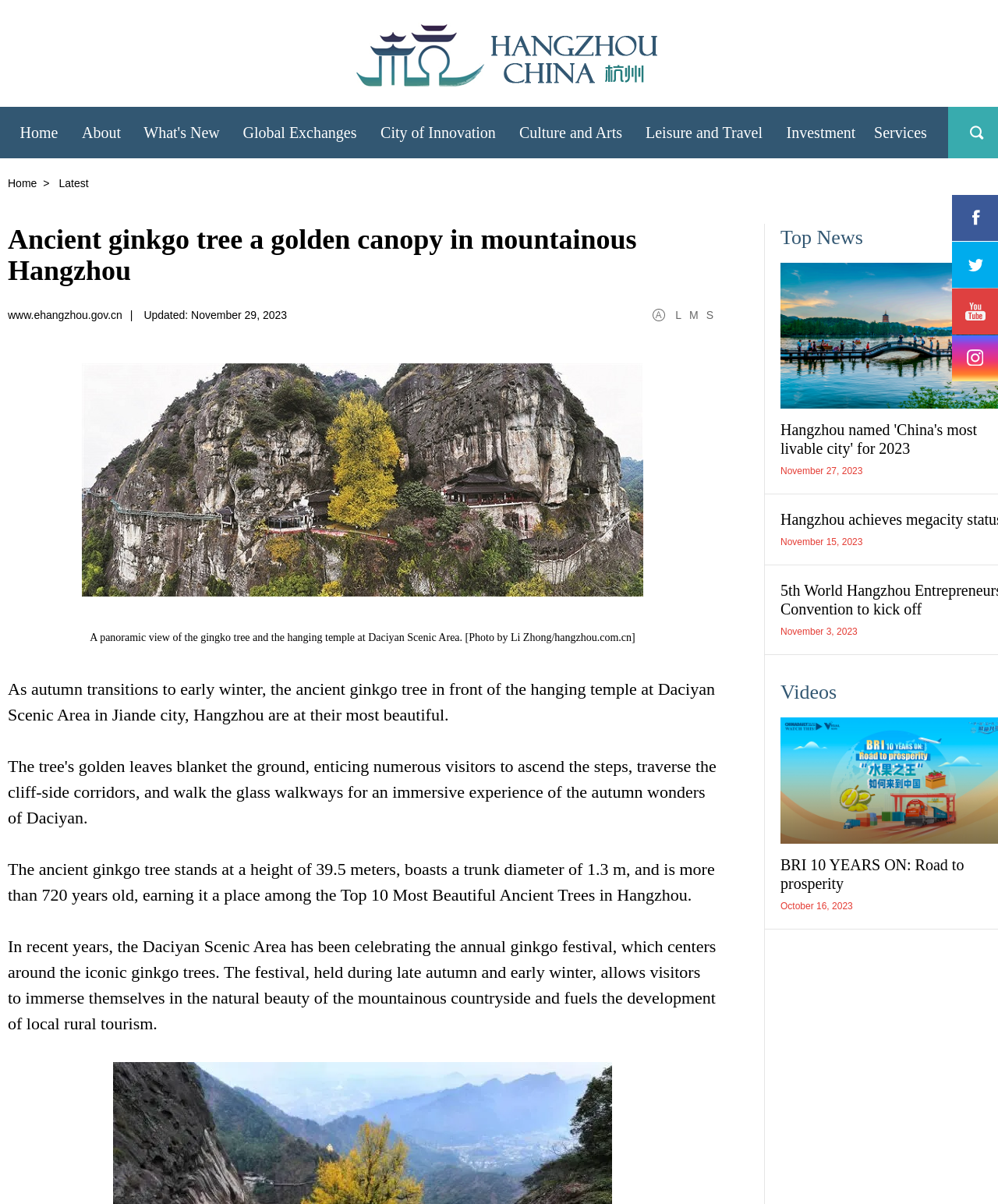Specify the bounding box coordinates of the region I need to click to perform the following instruction: "Click the 'Home' link". The coordinates must be four float numbers in the range of 0 to 1, i.e., [left, top, right, bottom].

[0.008, 0.089, 0.07, 0.129]